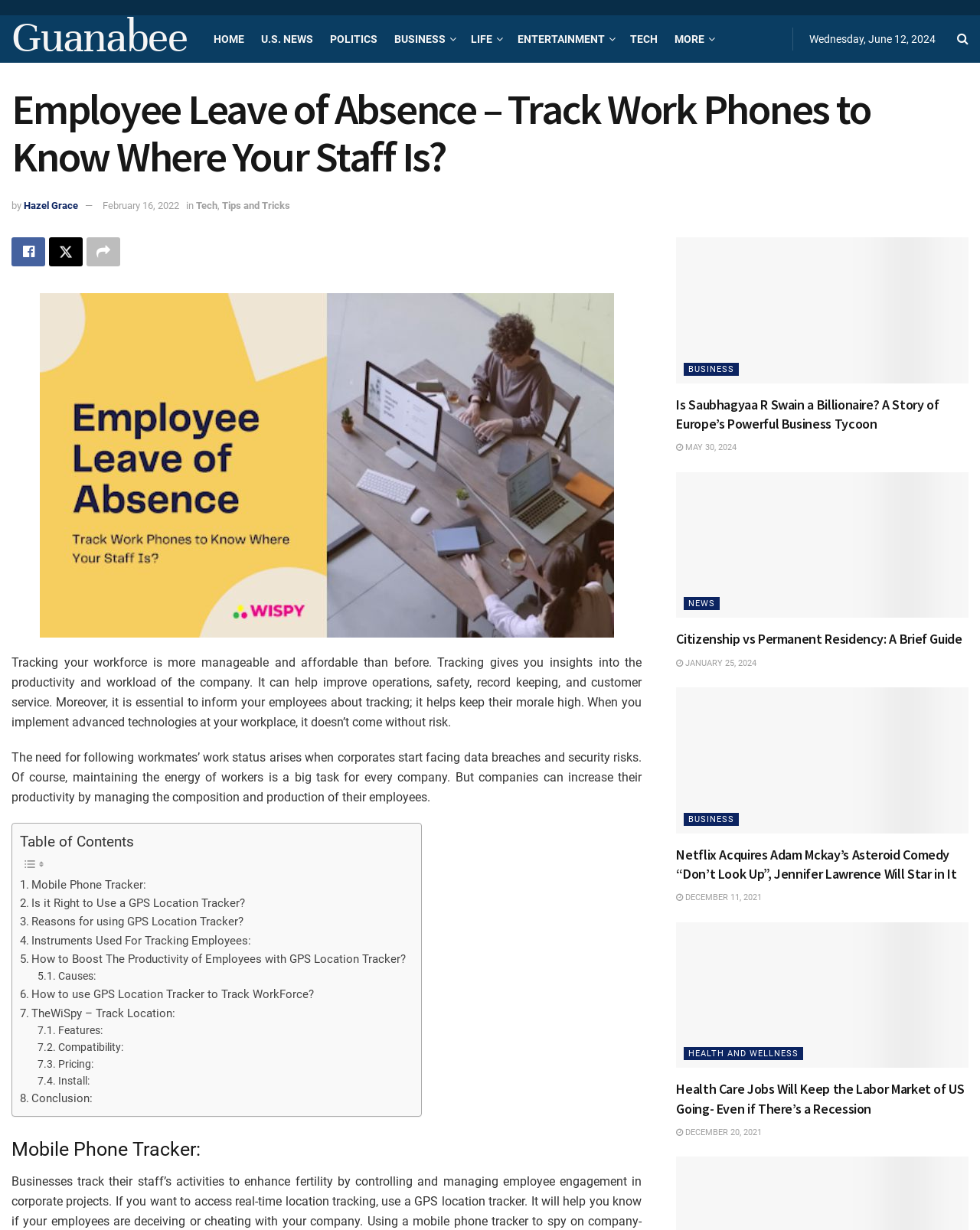Extract the main headline from the webpage and generate its text.

Employee Leave of Absence – Track Work Phones to Know Where Your Staff Is?